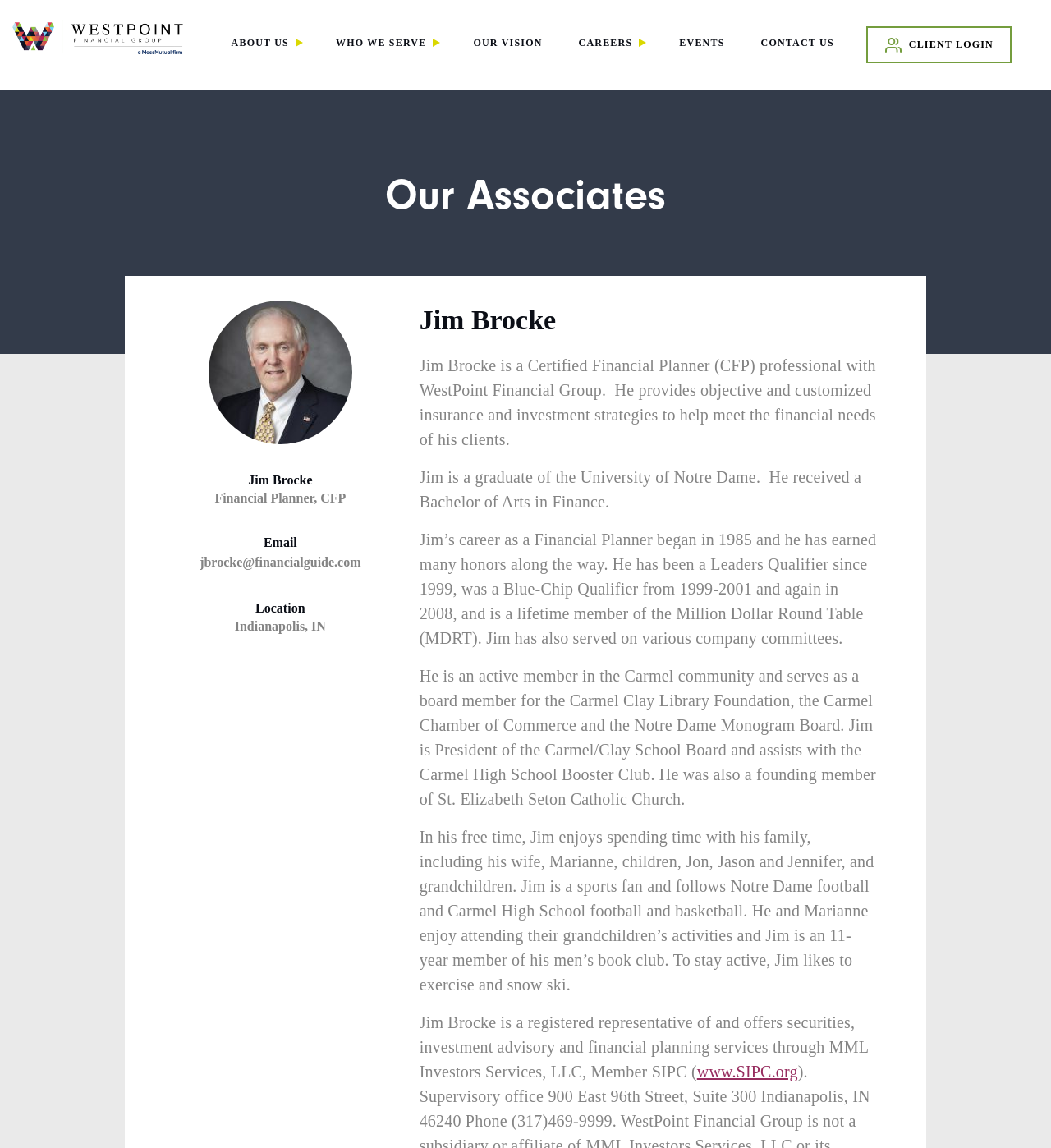Generate a detailed explanation of the webpage's features and information.

This webpage is about Jim Brocke, a financial planner at Westpoint Financial Group. At the top left corner, there is a logo image accompanied by a link. Below this, there is a navigation menu with links to different sections of the website, including "ABOUT US", "WHO WE SERVE", "OUR VISION", "CAREERS", "EVENTS", "CONTACT US", and "CLIENT LOGIN".

The main content of the page is divided into two sections. On the left side, there is a heading "Our Associates" followed by Jim Brocke's name, title, and contact information, including his email address and location.

On the right side, there is a heading with Jim Brocke's name, followed by a brief biography that describes his professional experience, education, and achievements as a financial planner. The biography is divided into four paragraphs, each describing a different aspect of his career and personal life. The text is accompanied by a few links, including one to his email address and another to the SIPC website.

Overall, the webpage provides a professional overview of Jim Brocke's background and expertise as a financial planner, as well as his personal interests and community involvement.